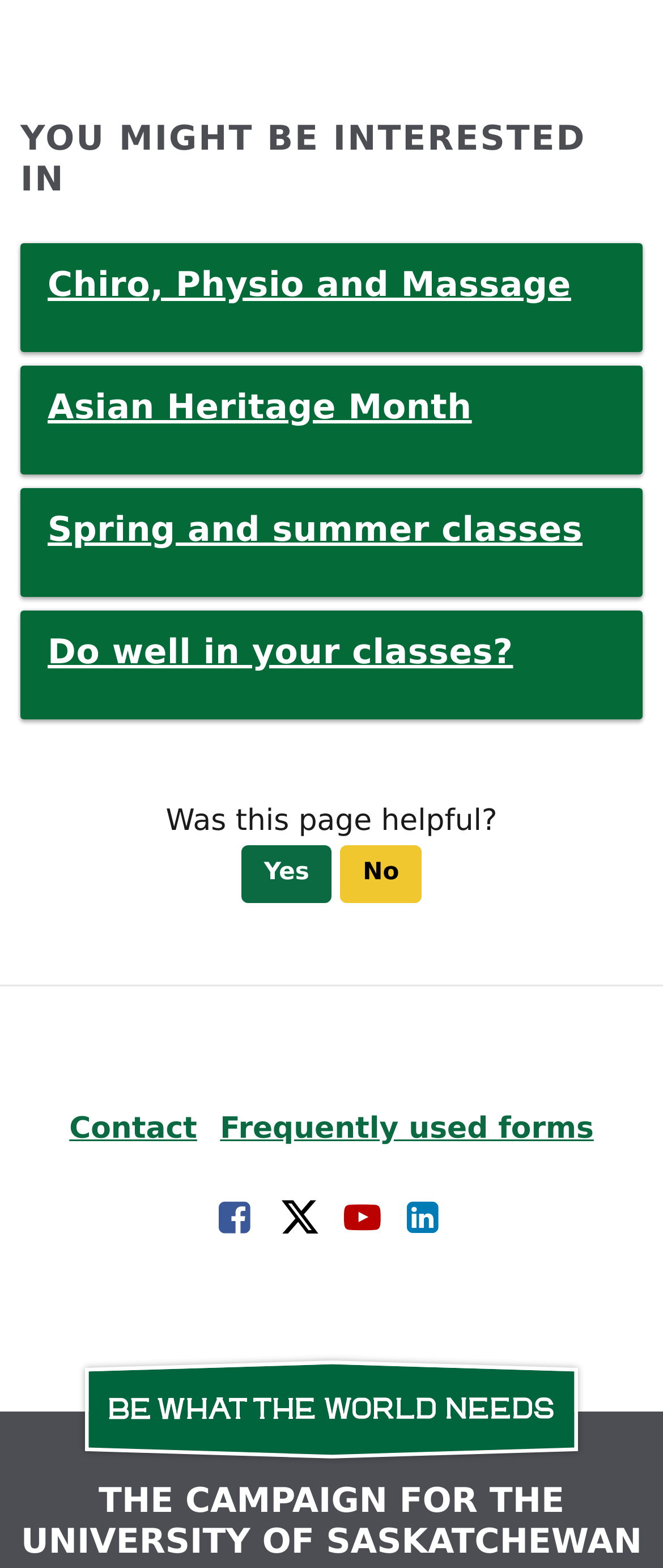Locate the bounding box of the UI element described in the following text: "Spring and summer classes".

[0.072, 0.324, 0.879, 0.35]